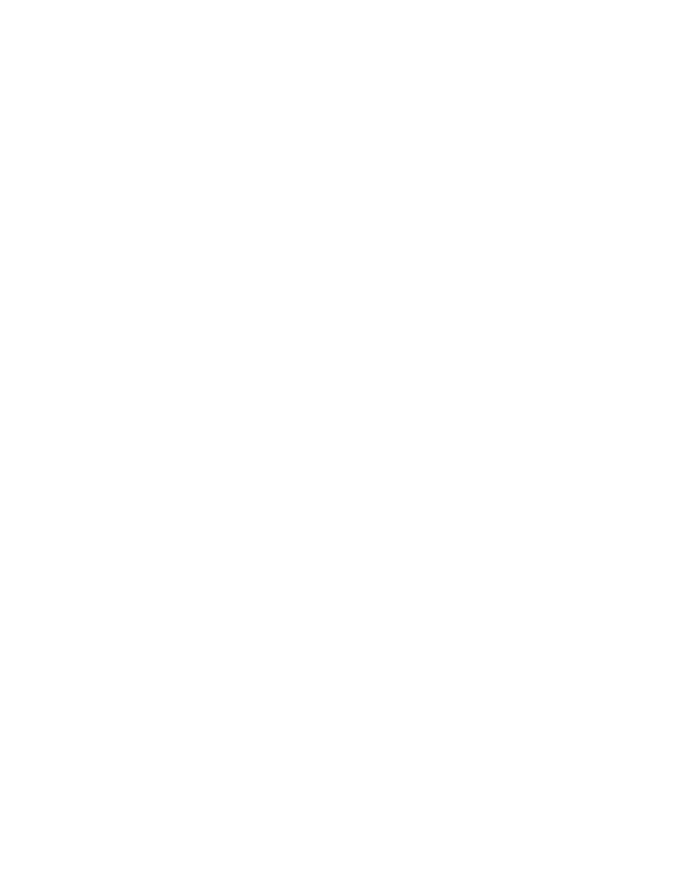Respond to the question with just a single word or phrase: 
When was the photoshoot published?

August 31, 2016